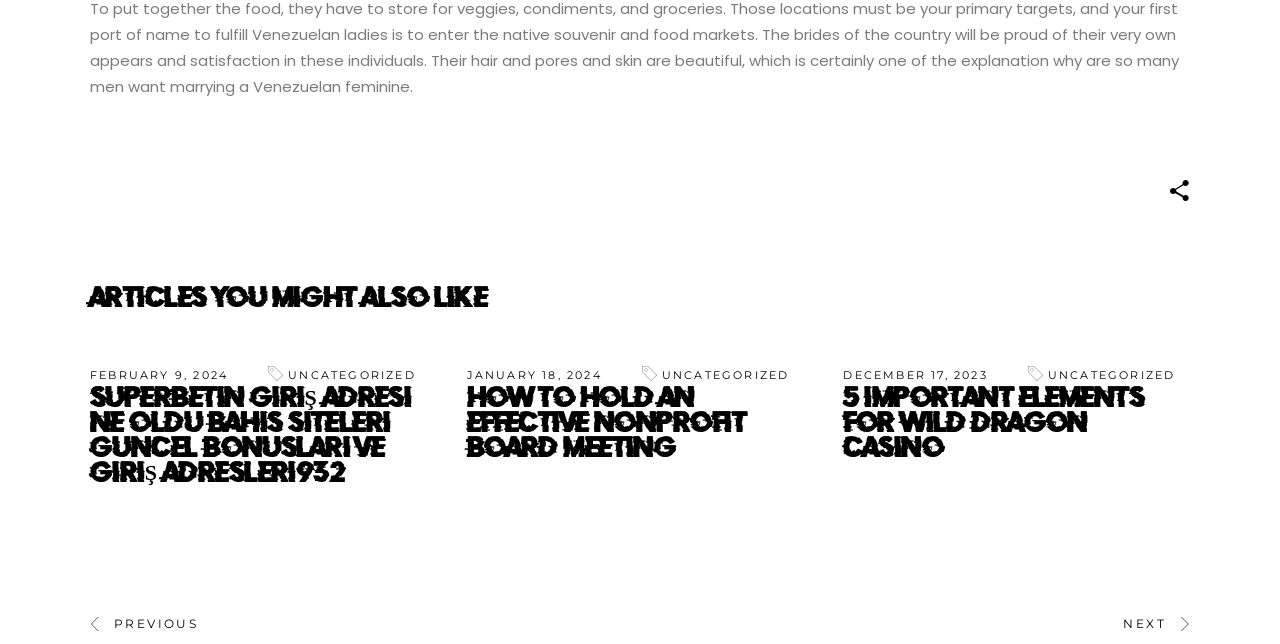Based on the provided description, "February 9, 2024", find the bounding box of the corresponding UI element in the screenshot.

[0.07, 0.571, 0.178, 0.593]